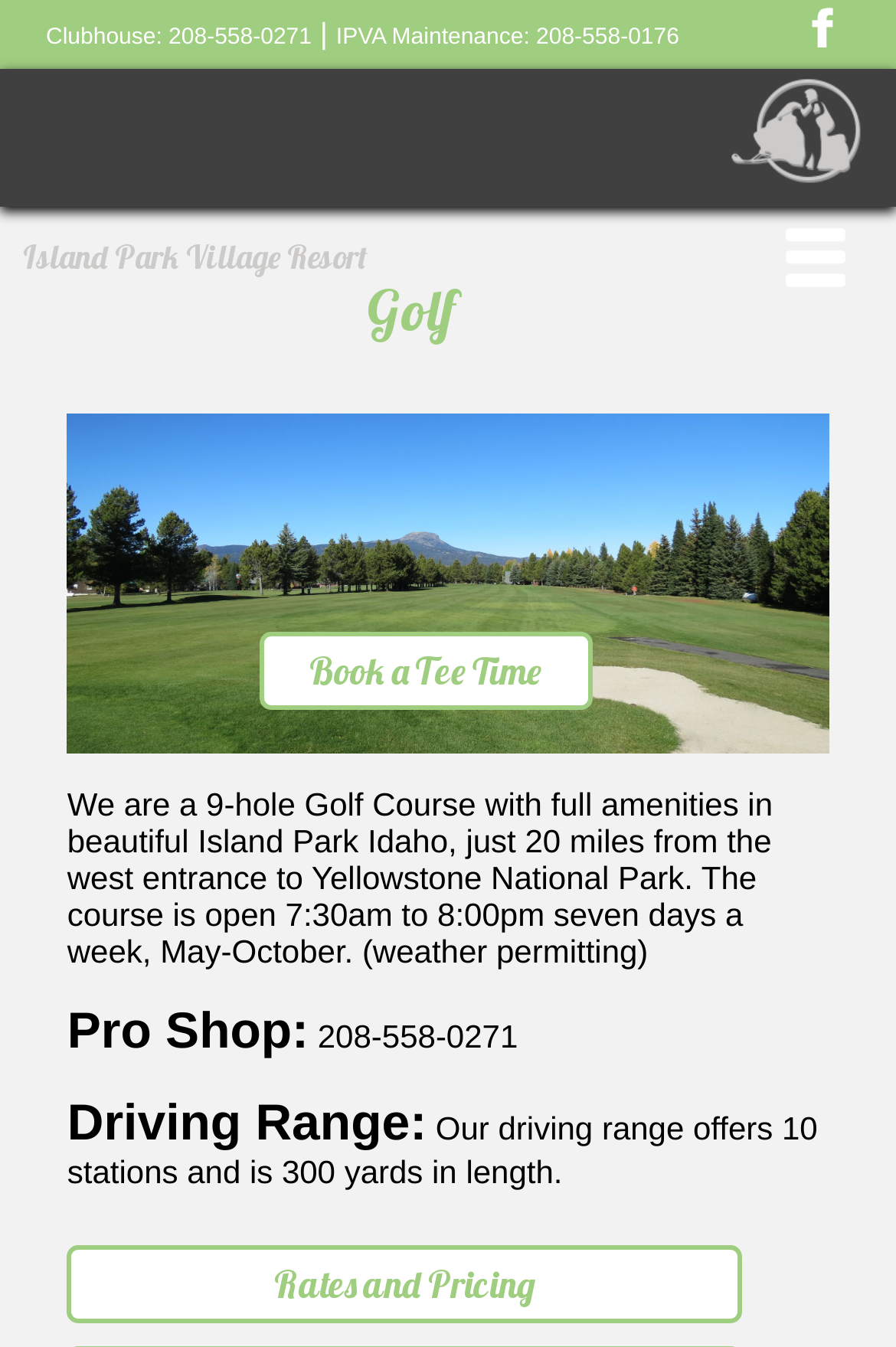What is the name of the resort?
Could you answer the question with a detailed and thorough explanation?

I found the name of the resort by reading the static text element with the text 'Island Park Village Resort' which is located at the top of the webpage.